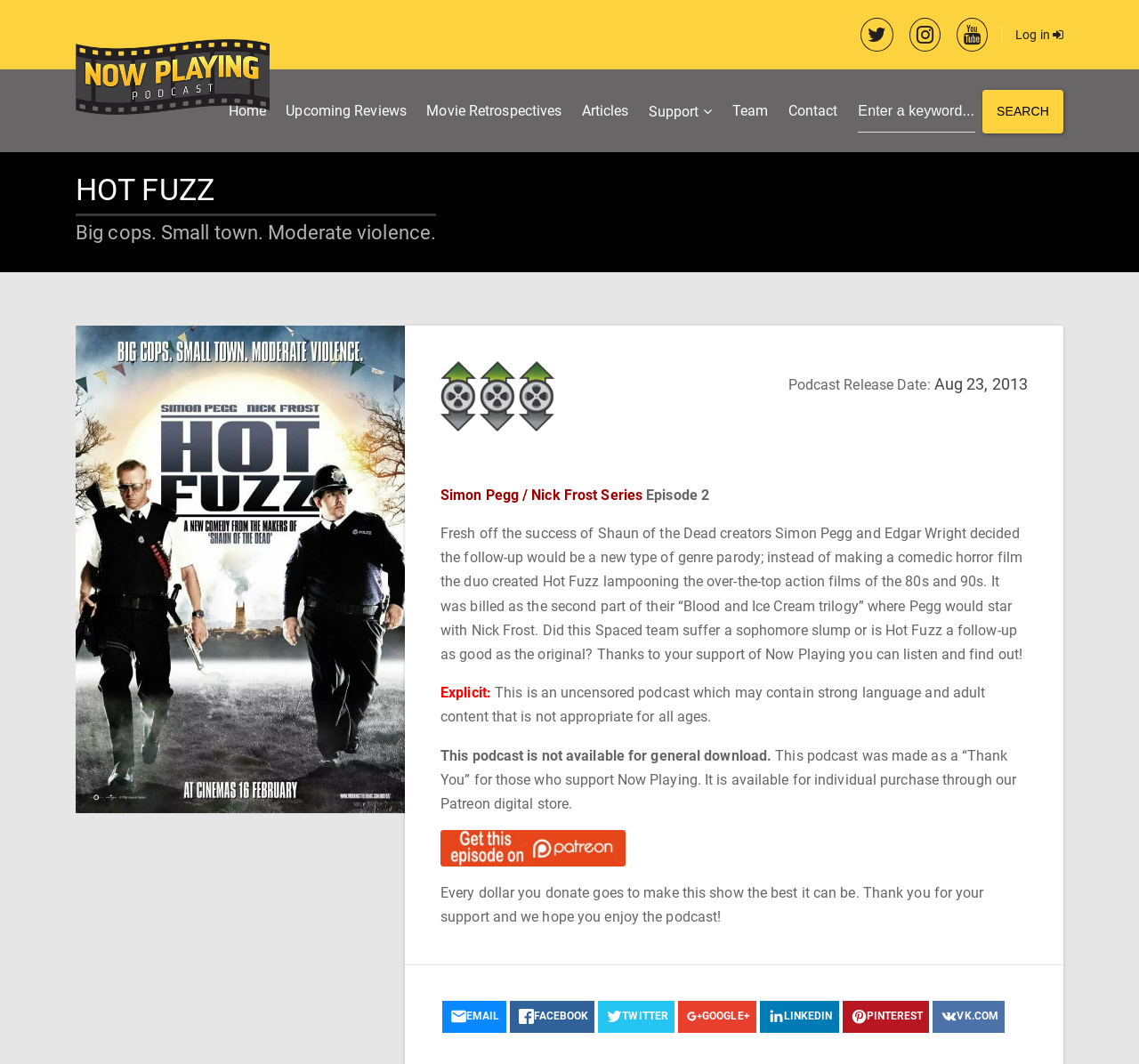Please provide the bounding box coordinates for the element that needs to be clicked to perform the instruction: "Log in". The coordinates must consist of four float numbers between 0 and 1, formatted as [left, top, right, bottom].

[0.892, 0.026, 0.934, 0.039]